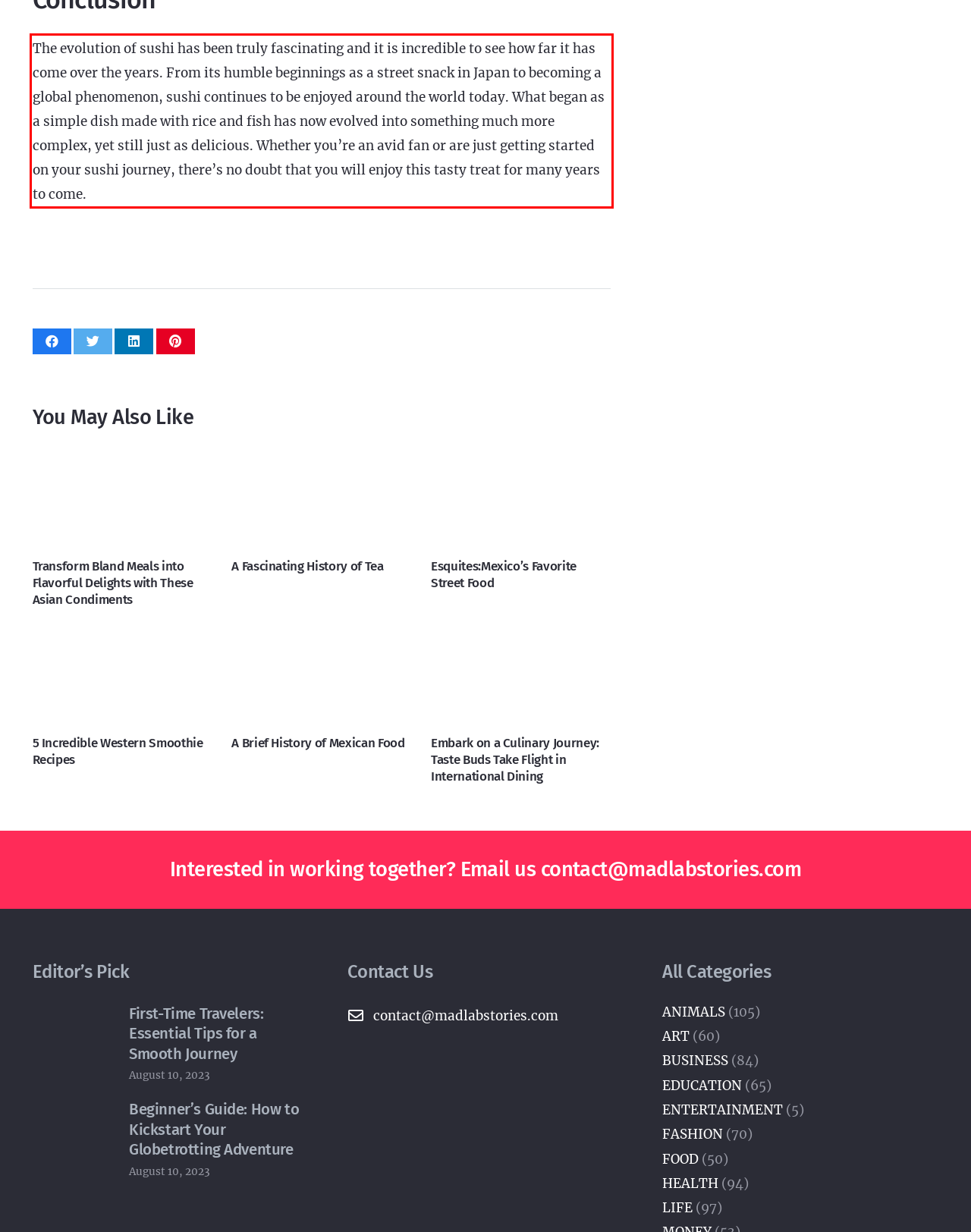Identify the red bounding box in the webpage screenshot and perform OCR to generate the text content enclosed.

The evolution of sushi has been truly fascinating and it is incredible to see how far it has come over the years. From its humble beginnings as a street snack in Japan to becoming a global phenomenon, sushi continues to be enjoyed around the world today. What began as a simple dish made with rice and fish has now evolved into something much more complex, yet still just as delicious. Whether you’re an avid fan or are just getting started on your sushi journey, there’s no doubt that you will enjoy this tasty treat for many years to come.